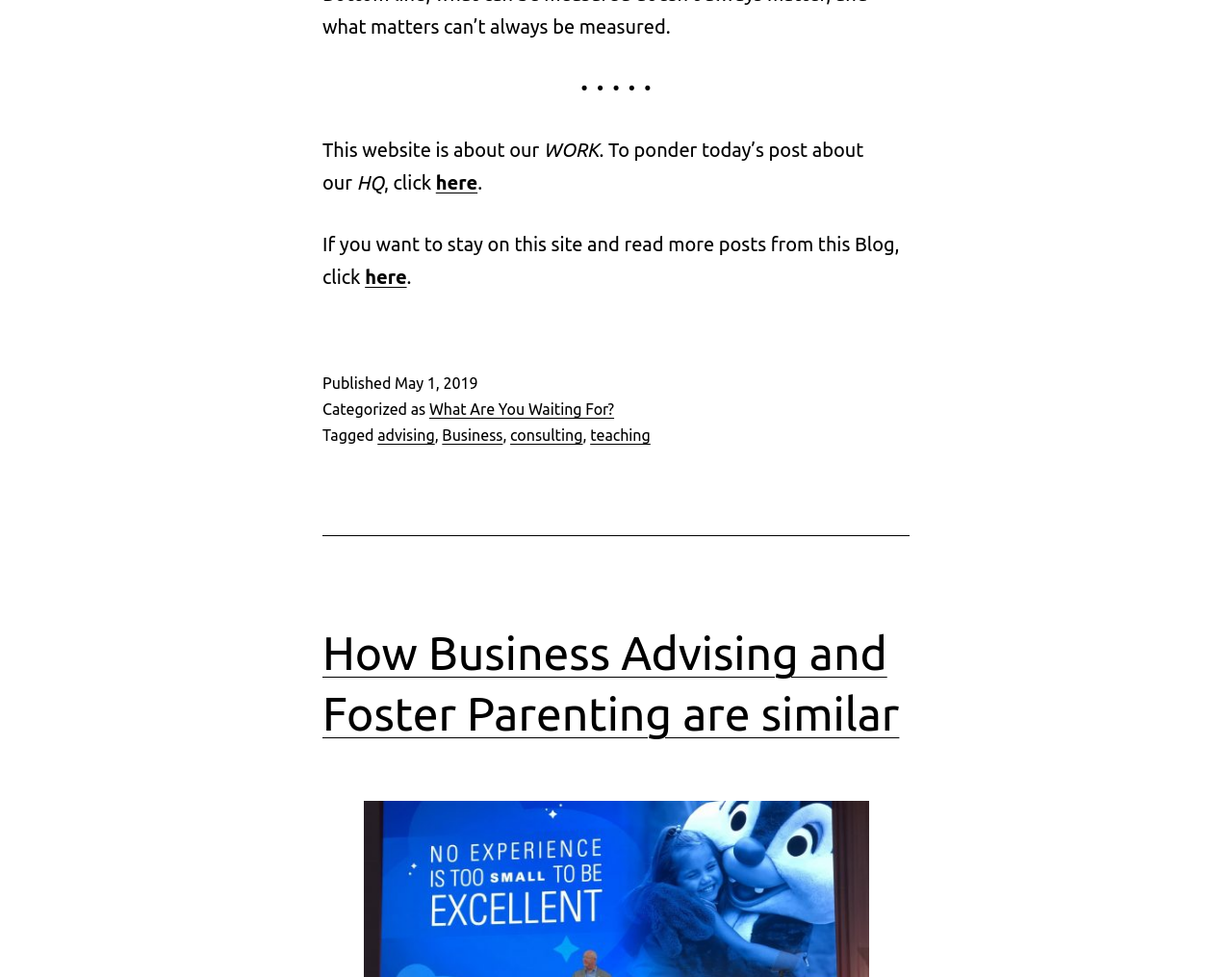What is the category of the post?
Please answer the question with a single word or phrase, referencing the image.

What Are You Waiting For?